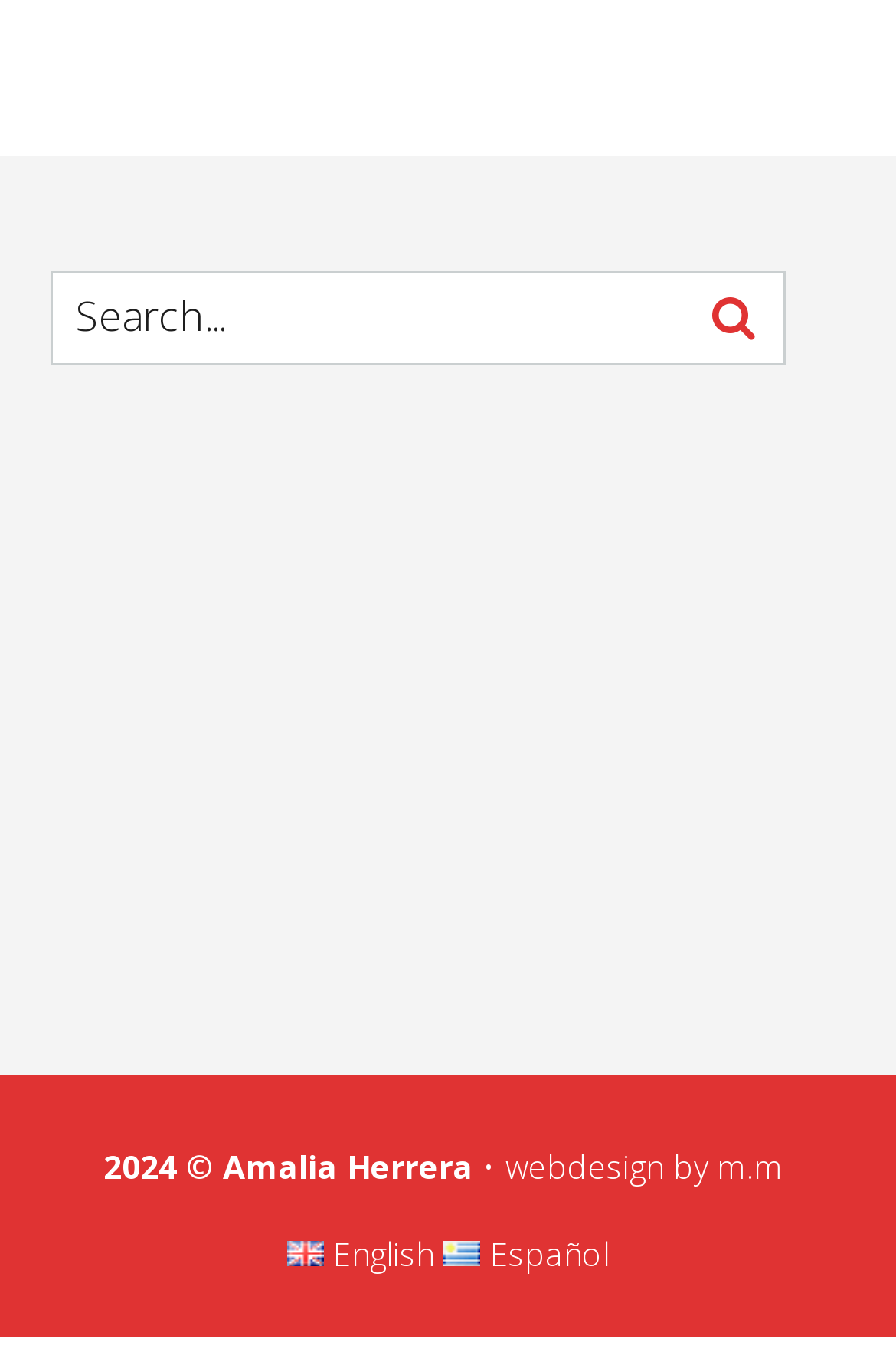Based on the image, provide a detailed response to the question:
How many languages can be chosen?

I found the number of languages that can be chosen by looking at the navigation element with the content 'Choose a language', which has two link elements underneath it, one for 'English' and one for 'Español'.